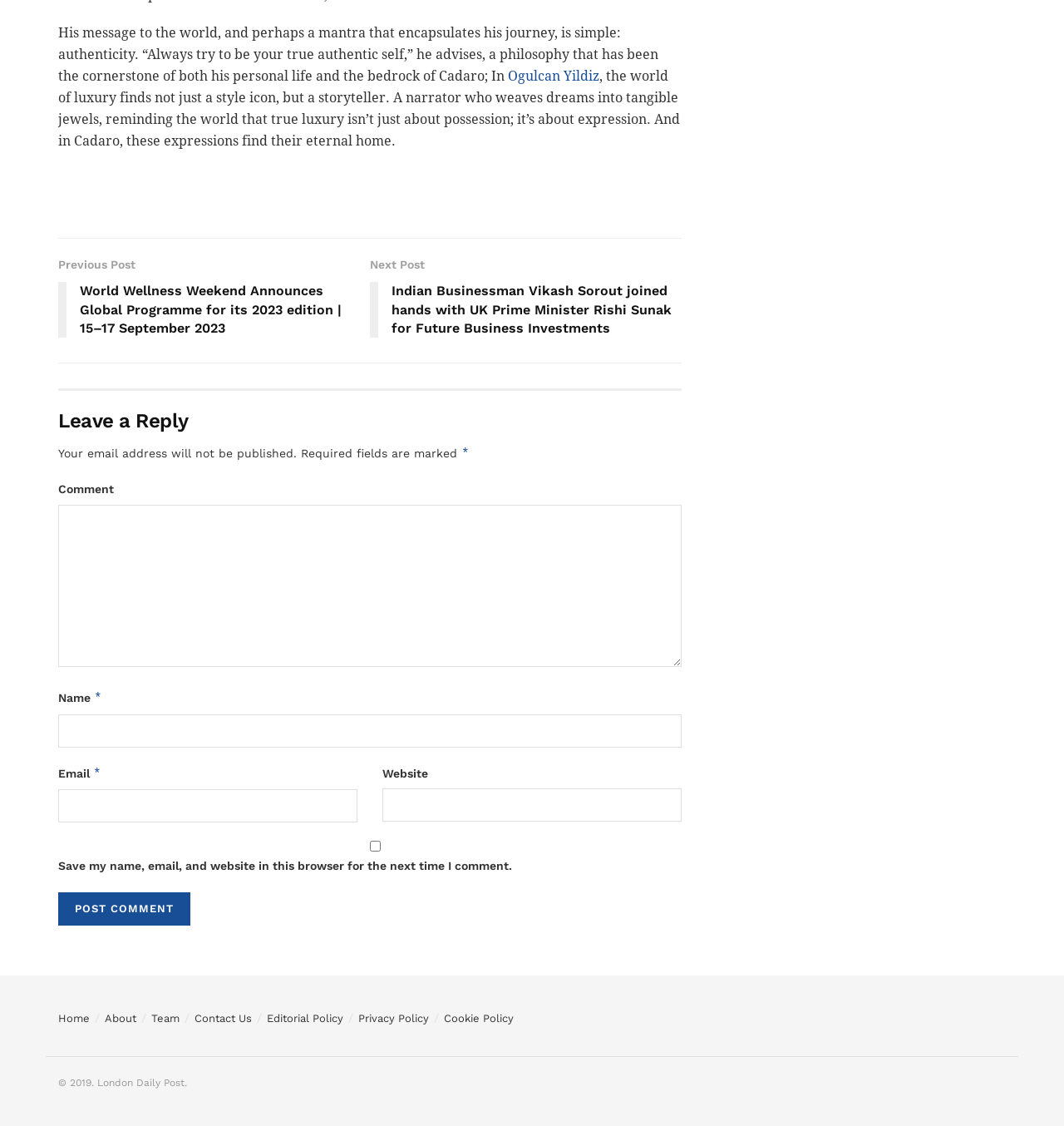Locate the bounding box coordinates of the element I should click to achieve the following instruction: "Click on the 'Ogulcan Yildiz' link".

[0.477, 0.061, 0.563, 0.075]